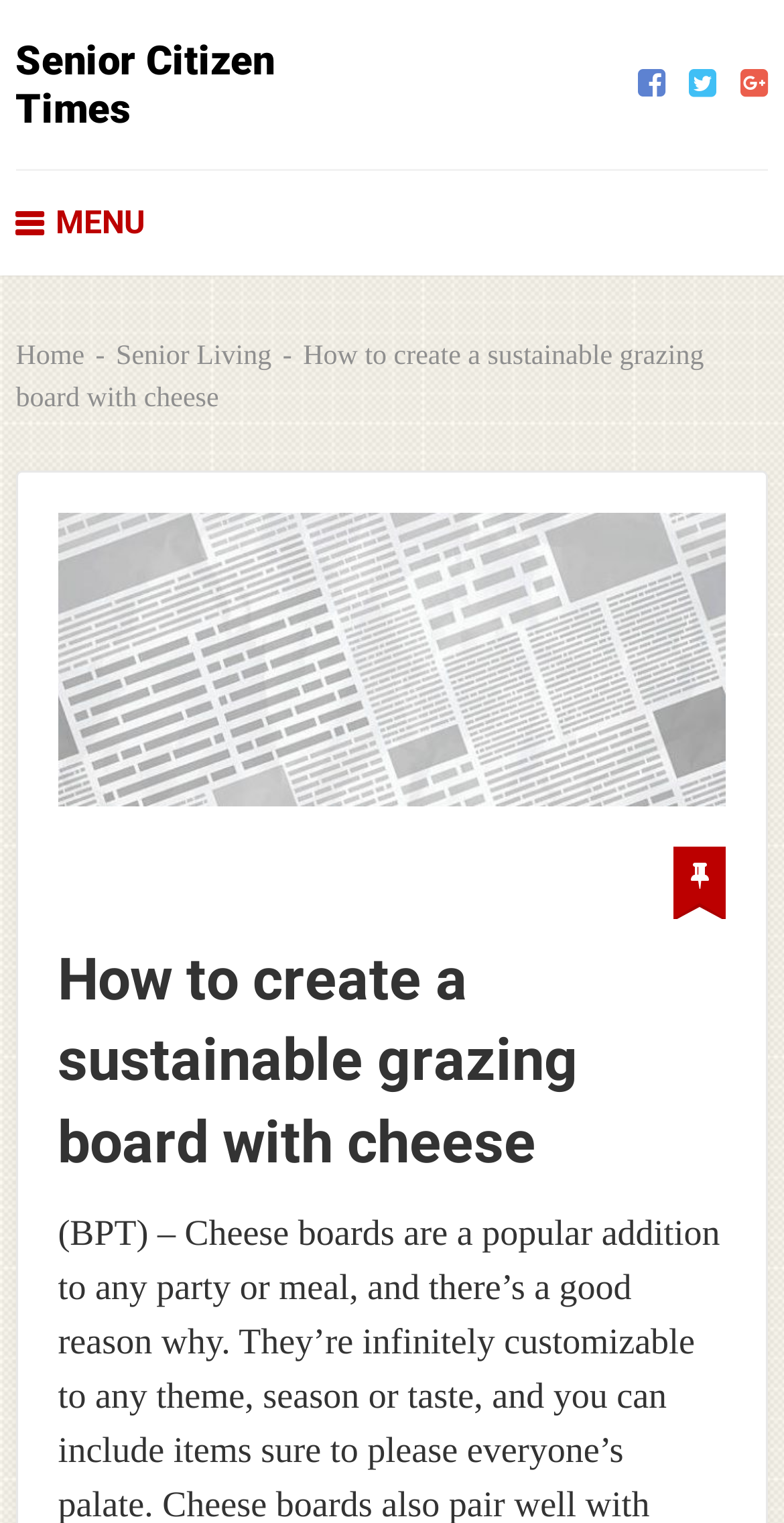What is the position of the image on the webpage? Observe the screenshot and provide a one-word or short phrase answer.

Below the breadcrumbs